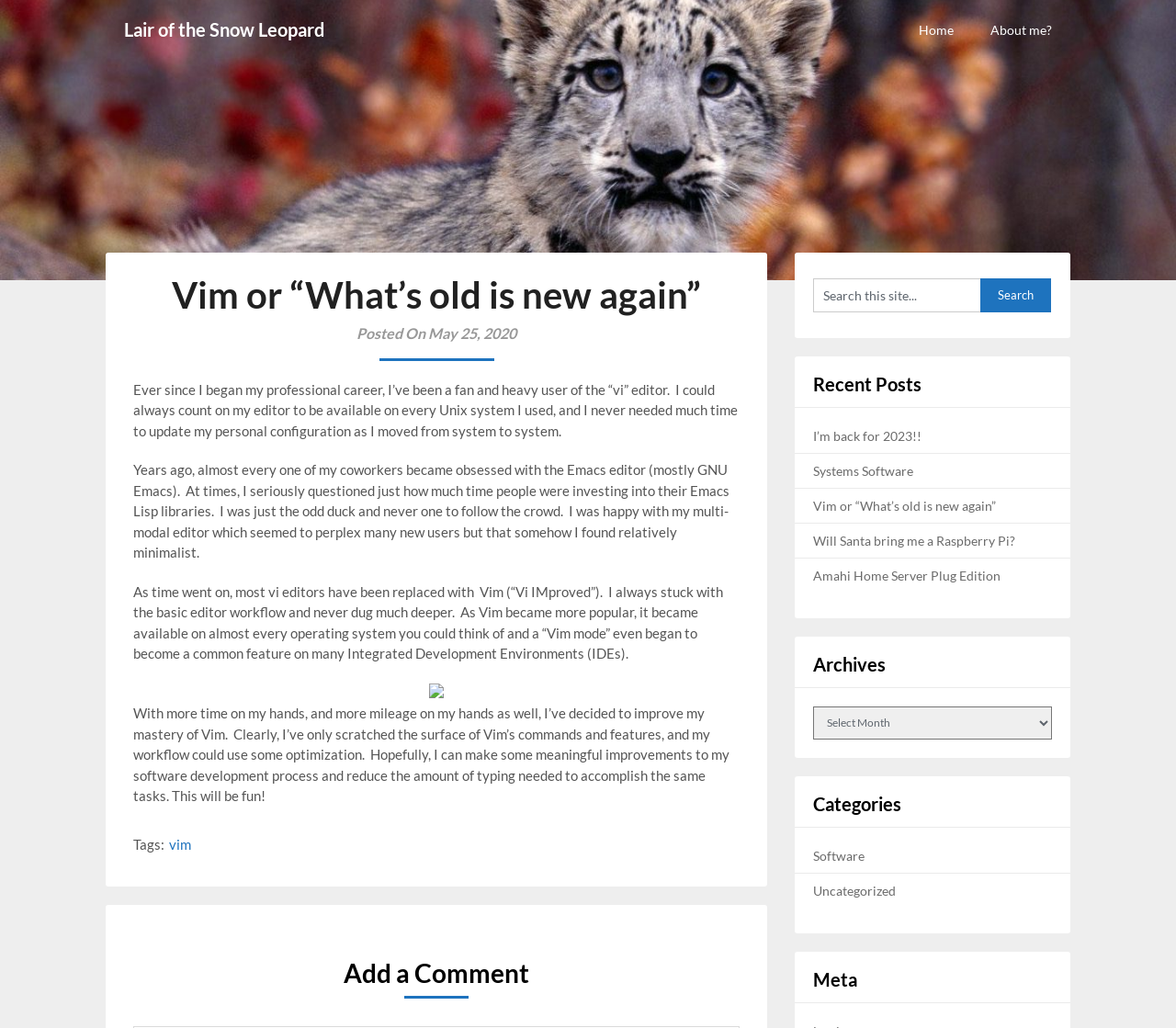Please identify the webpage's heading and generate its text content.

Vim or “What’s old is new again”